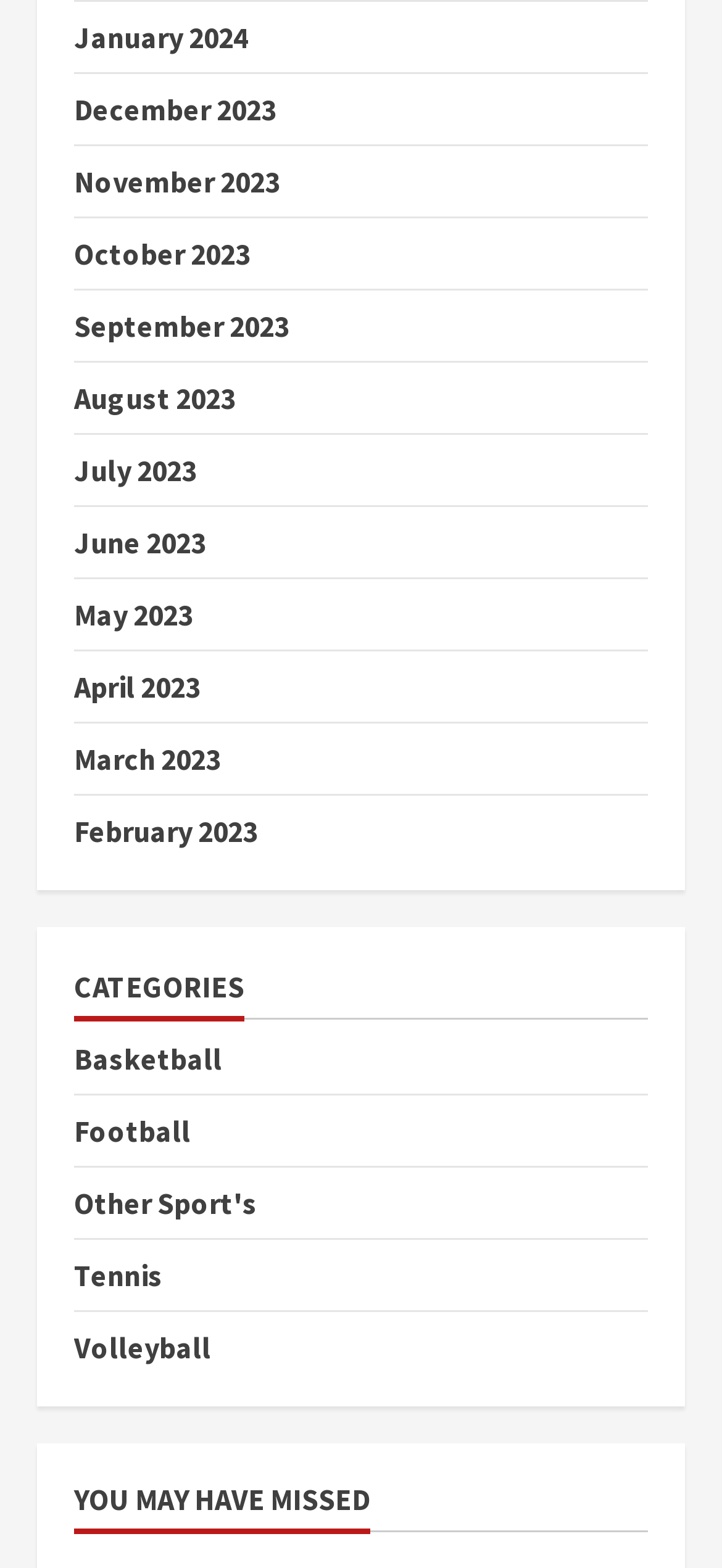Given the element description October 2023, specify the bounding box coordinates of the corresponding UI element in the format (top-left x, top-left y, bottom-right x, bottom-right y). All values must be between 0 and 1.

[0.103, 0.149, 0.346, 0.173]